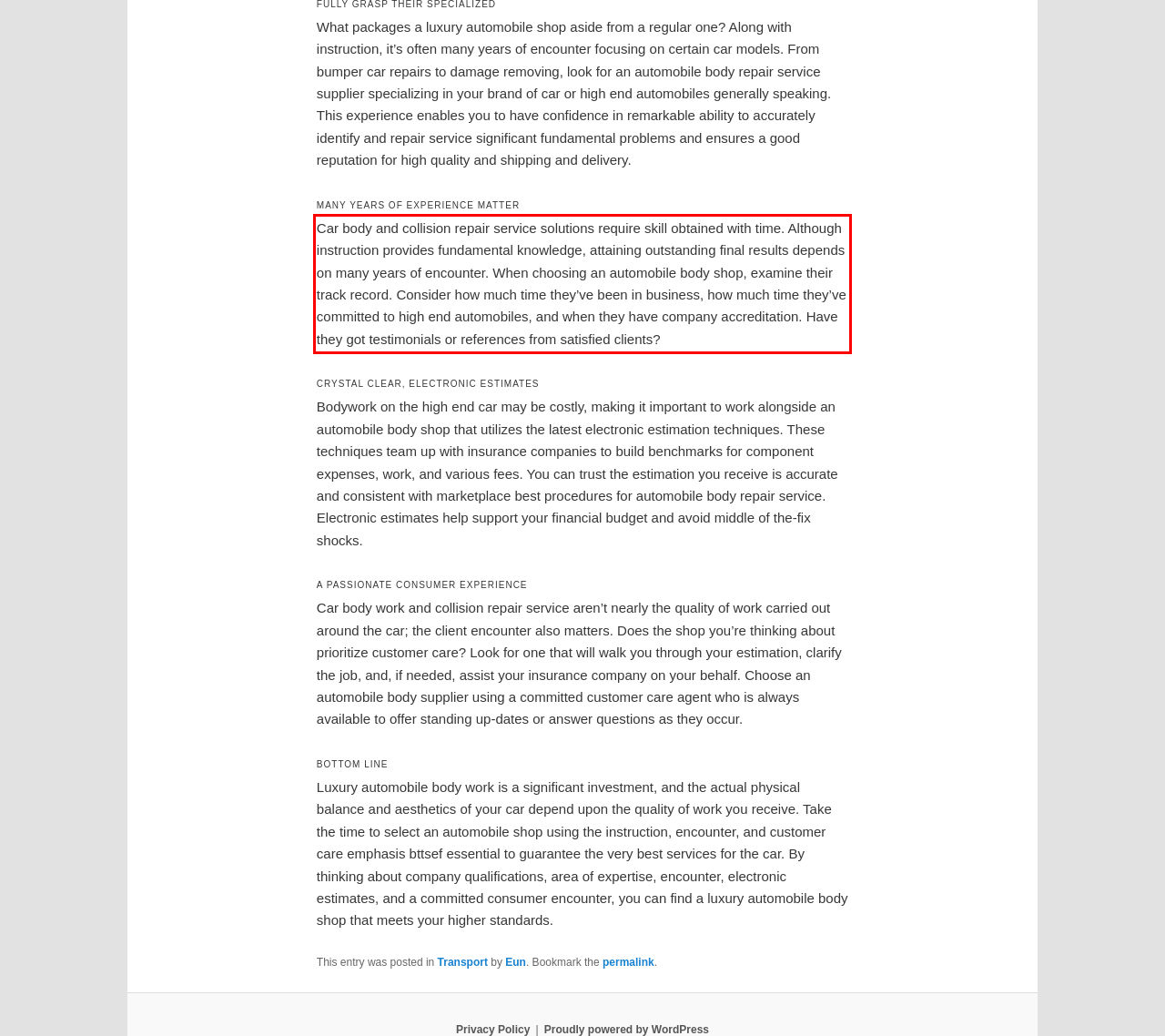Identify and transcribe the text content enclosed by the red bounding box in the given screenshot.

Car body and collision repair service solutions require skill obtained with time. Although instruction provides fundamental knowledge, attaining outstanding final results depends on many years of encounter. When choosing an automobile body shop, examine their track record. Consider how much time they’ve been in business, how much time they’ve committed to high end automobiles, and when they have company accreditation. Have they got testimonials or references from satisfied clients?